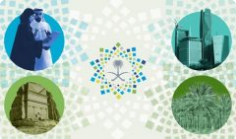Describe the image thoroughly.

The image features a visually engaging collage related to Saudi Arabia's Vision 2030 initiative. At the center, a symbolic motif of a date palm, surrounded by geometric patterns, represents growth and prosperity. In the top left, two figures in traditional attire engage in conversation, exemplifying the importance of collaboration and cultural exchange. The top right showcases modern skyscrapers, symbolizing Saudi Arabia's ambitious development and urbanization. The bottom left features ancient architecture, reflecting the nation’s rich heritage and history. Lastly, the bottom right highlights lush date palms, emphasizing the natural resources and agricultural potential of the region. This collage encapsulates the vision for a progressive and diversified future, blending tradition with modernity.